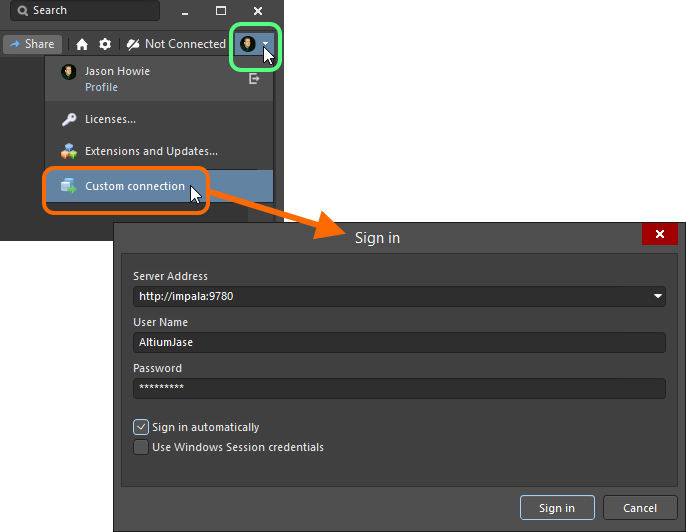Answer the question below using just one word or a short phrase: 
What is the default protocol for the Server Address?

http